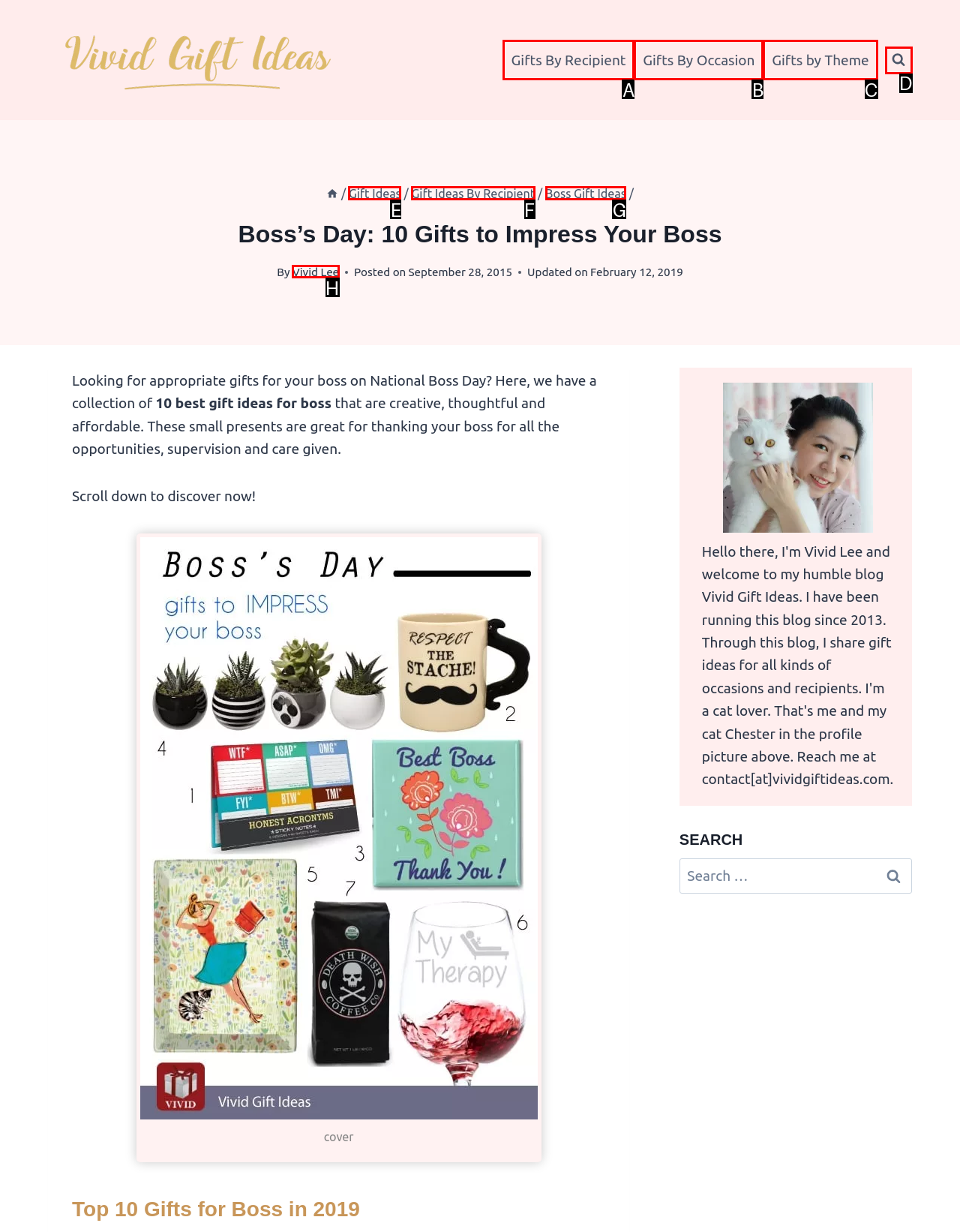Match the following description to a UI element: Accept
Provide the letter of the matching option directly.

None